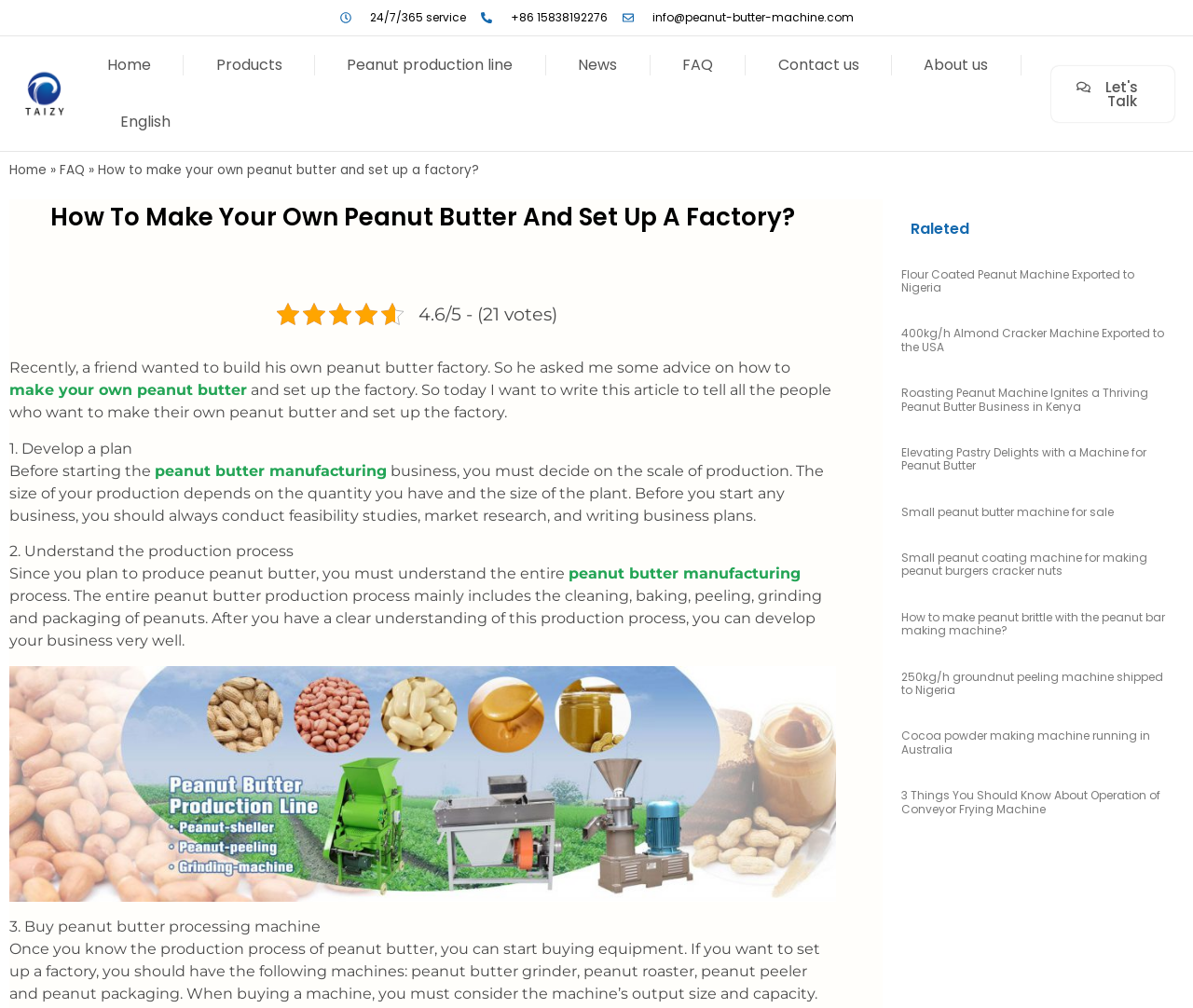Offer a detailed explanation of the webpage layout and contents.

This webpage is about making peanut butter and setting up a factory. At the top, there is a navigation bar with links to "Home", "Products", "Peanut production line", "News", "FAQ", "Contact us", and "About us". Below the navigation bar, there is a section with contact information, including a phone number, email address, and a "Let's Talk" button.

The main content of the webpage is an article titled "How to Make Your Own Peanut Butter and Set Up a Factory?" with a rating of 4.6/5 based on 21 votes. The article is divided into sections, including "Develop a plan", "Understand the production process", and "Buy peanut butter processing machine". Each section provides detailed information and advice on how to set up a peanut butter factory.

On the right side of the article, there are several related news articles with headings such as "Flour Coated Peanut Machine Exported to Nigeria", "400kg/h Almond Cracker Machine Exported to the USA", and "Roasting Peanut Machine Ignites a Thriving Peanut Butter Business in Kenya". These articles are likely related to peanut butter production and machinery.

There is also an image of a banner with the text "Bananer 1" below the article. At the bottom of the webpage, there are more related news articles and a section with the title "Raleted".